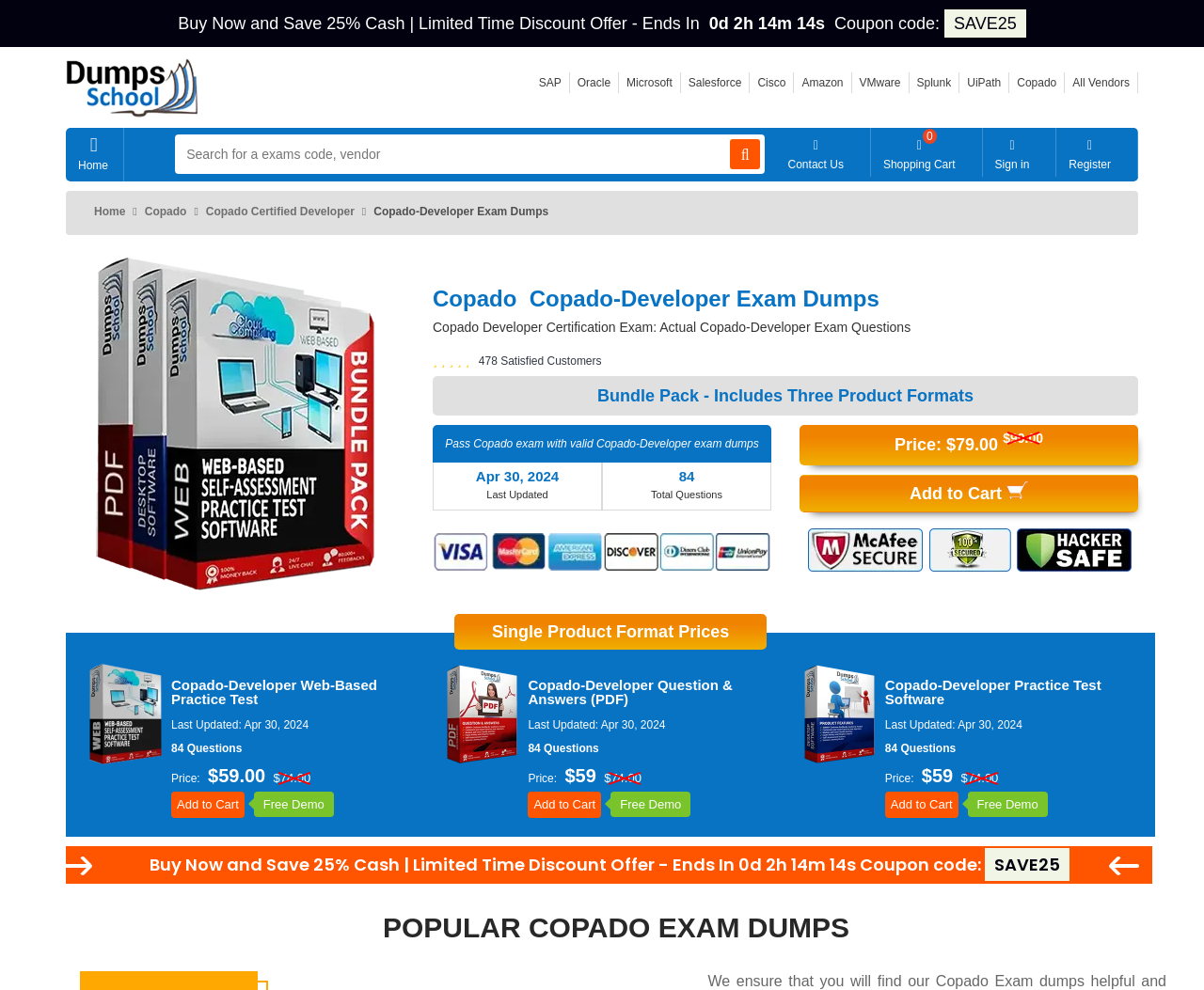Identify the bounding box coordinates for the element you need to click to achieve the following task: "Click on the Copado link". The coordinates must be four float values ranging from 0 to 1, formatted as [left, top, right, bottom].

[0.845, 0.077, 0.878, 0.09]